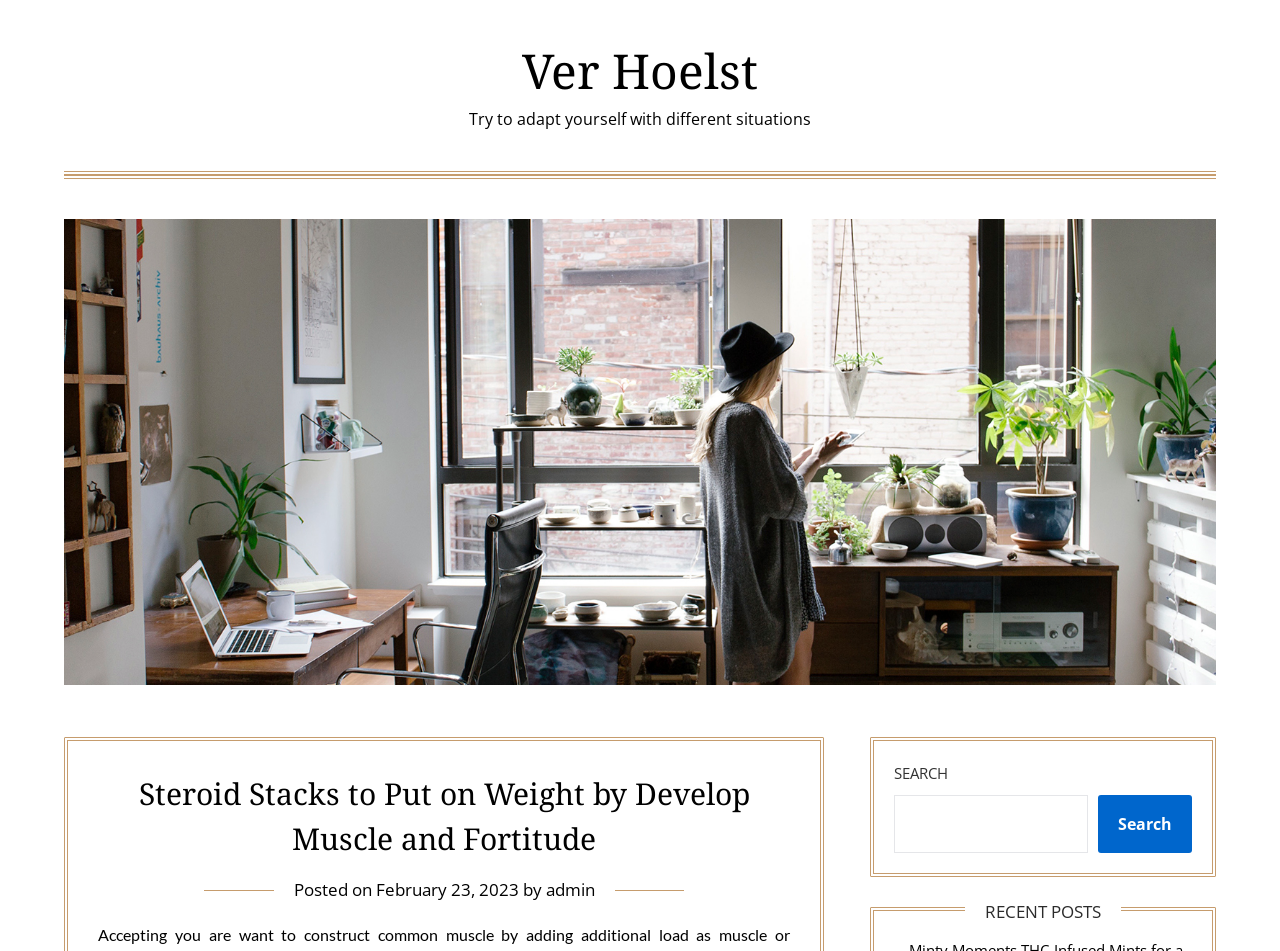What is the date of the post?
Please answer the question as detailed as possible.

I found the answer by looking at the section below the heading 'Steroid Stacks to Put on Weight by Develop Muscle and Fortitude' where it says 'Posted on February 23, 2023'.